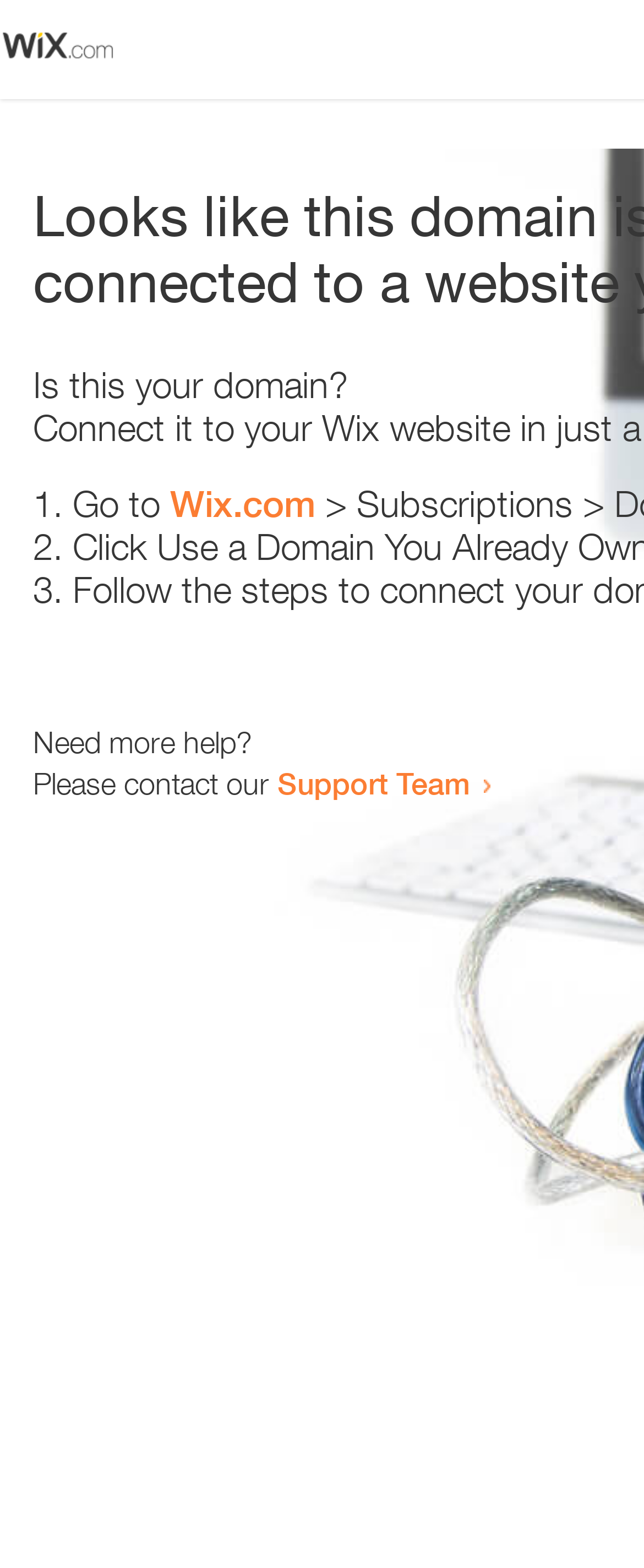Please identify the webpage's heading and generate its text content.

Looks like this domain isn't
connected to a website yet